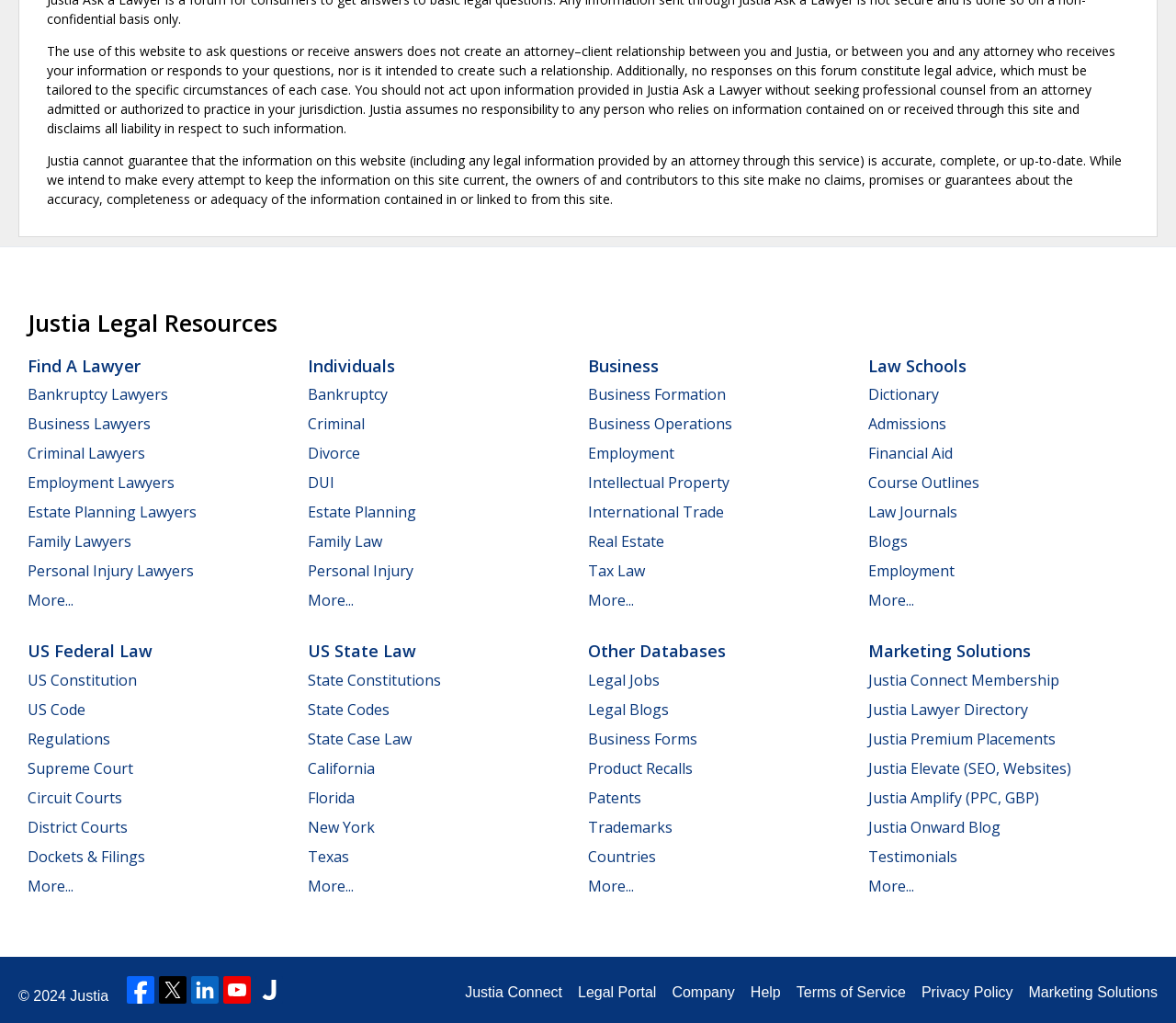Refer to the image and offer a detailed explanation in response to the question: How can lawyers promote themselves on this website?

The website has a section called 'Marketing Solutions' which provides links to services such as 'Justia Connect Membership', 'Justia Lawyer Directory', 'Justia Premium Placements', and 'Justia Elevate (SEO, Websites)'. This suggests that lawyers can promote themselves and their services on the website through these marketing solutions.